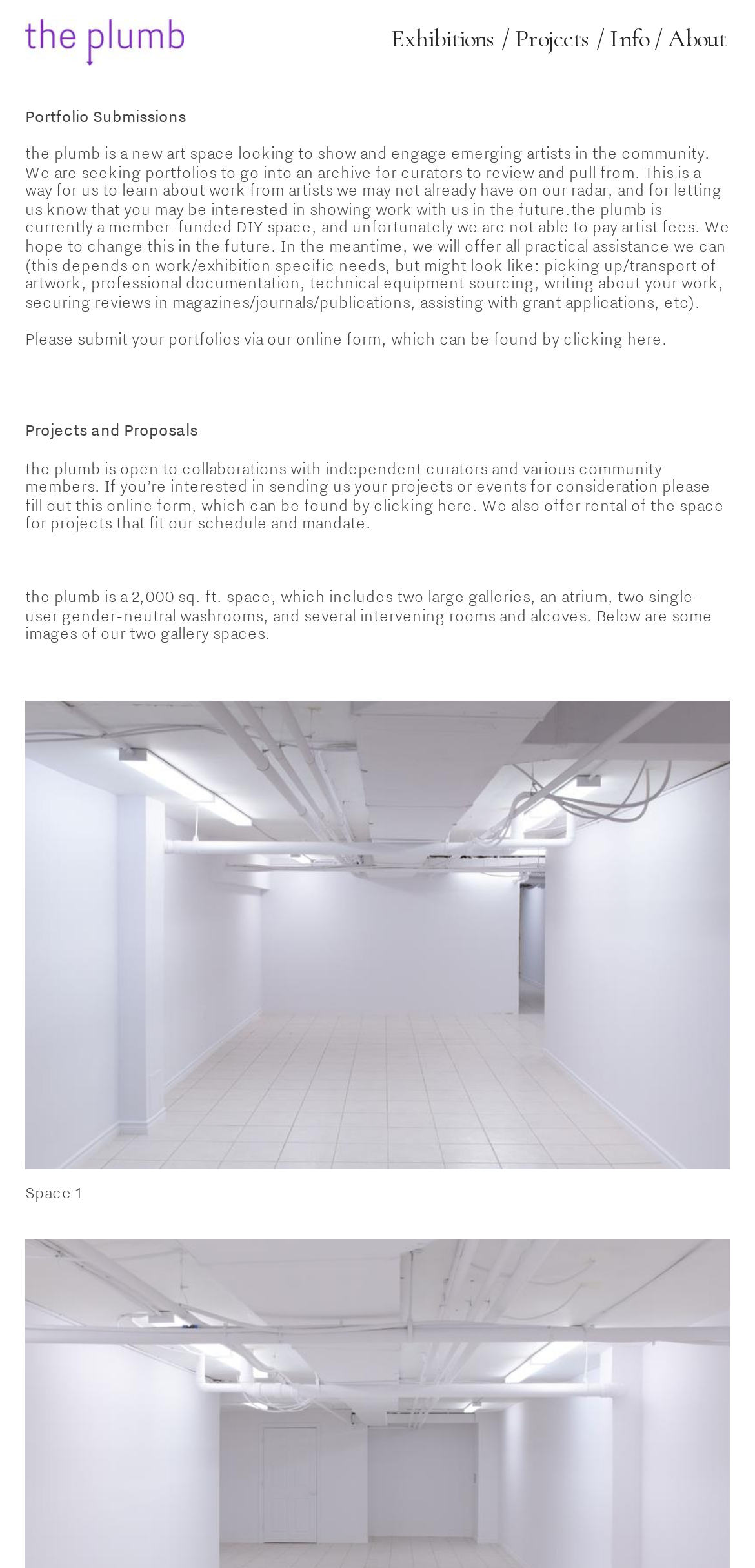Given the element description, predict the bounding box coordinates in the format (top-left x, top-left y, bottom-right x, bottom-right y). Make sure all values are between 0 and 1. Here is the element description: Info

[0.807, 0.015, 0.859, 0.036]